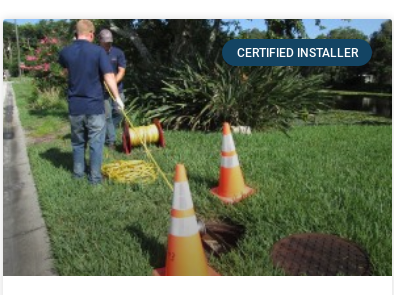Explain the image with as much detail as possible.

In this image, two professionals are engaged in plumbing work outdoors, possibly tied to sewer connection or maintenance. They stand on a well-manicured grass area beside a street, where bright orange traffic cones mark the work site. A spool of yellow cable lies on the ground, indicating the tools of their trade. Both individuals appear focused on their task, wearing blue shirts that suggest a coordinated, professional appearance. Above them, a prominent badge reads "CERTIFIED INSTALLER," emphasizing their qualifications and expertise in this field. The background features lush greenery, contributing to the aesthetic of a well-maintained urban environment. This setting reflects the importance of skilled labor in maintaining and improving community infrastructure.